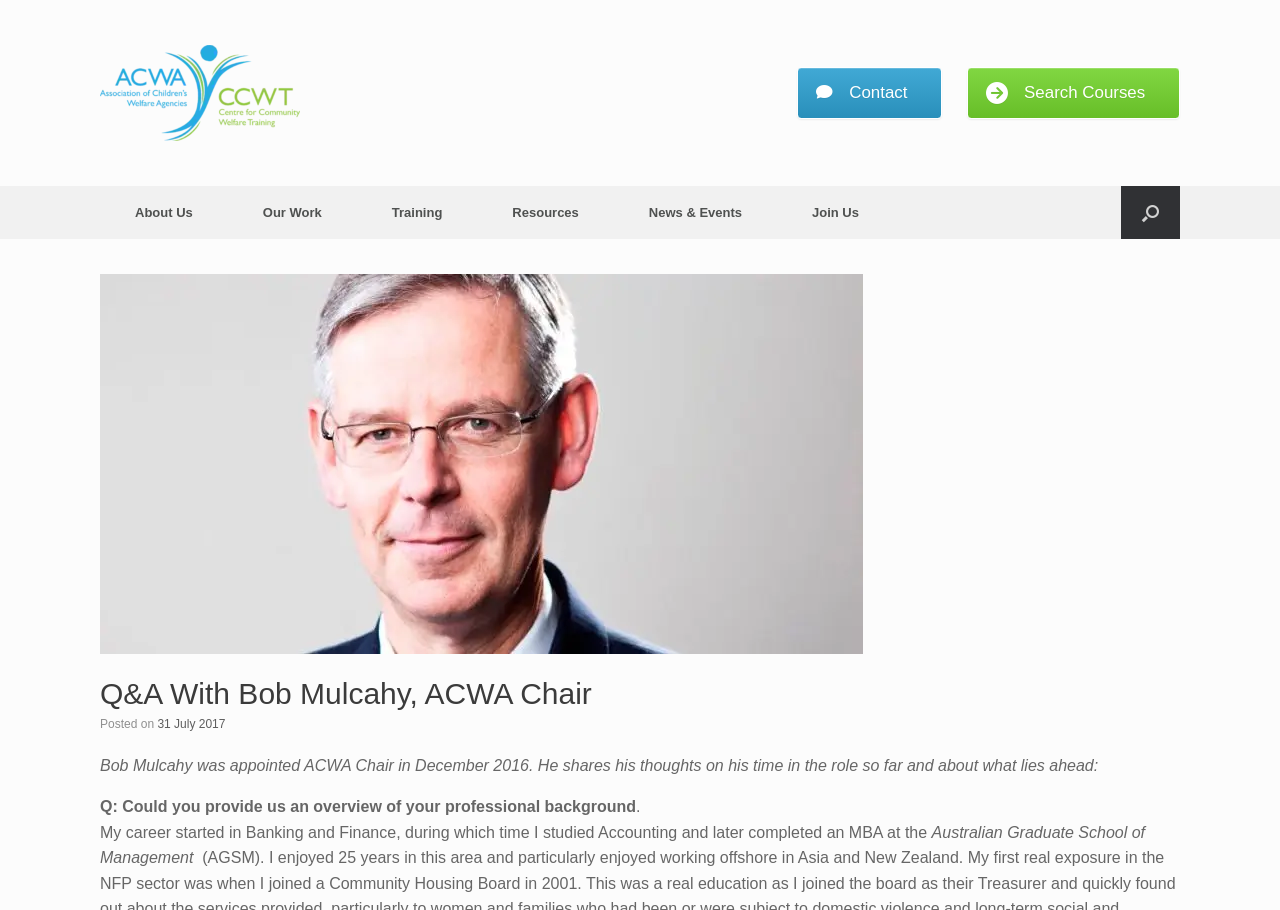Select the bounding box coordinates of the element I need to click to carry out the following instruction: "Go to Contact".

[0.623, 0.073, 0.736, 0.131]